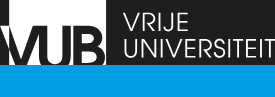Give a short answer using one word or phrase for the question:
Where is Vrije Universiteit Brussel located?

Brussels, Belgium